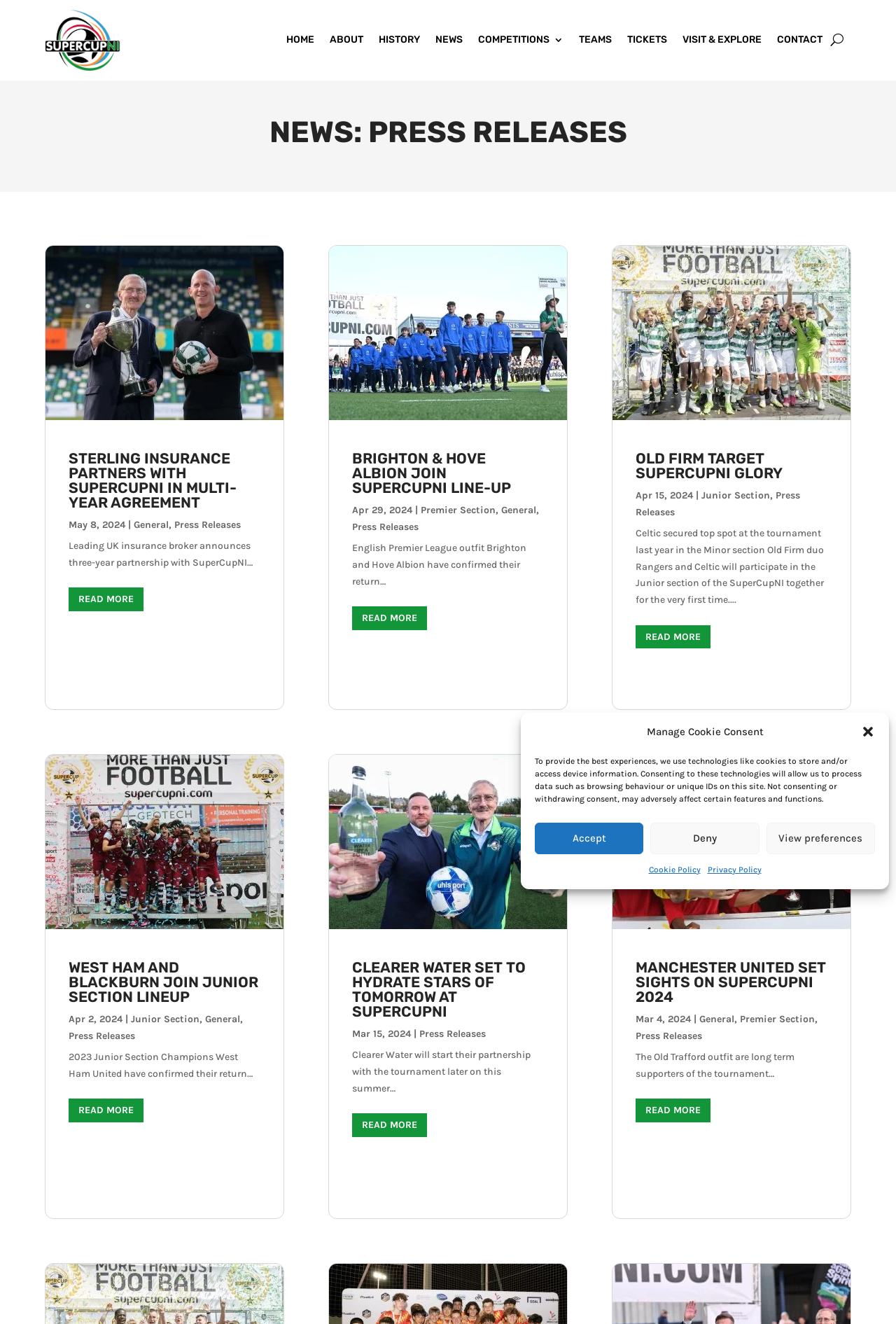What is the name of the tournament?
Refer to the screenshot and respond with a concise word or phrase.

SuperCupNI